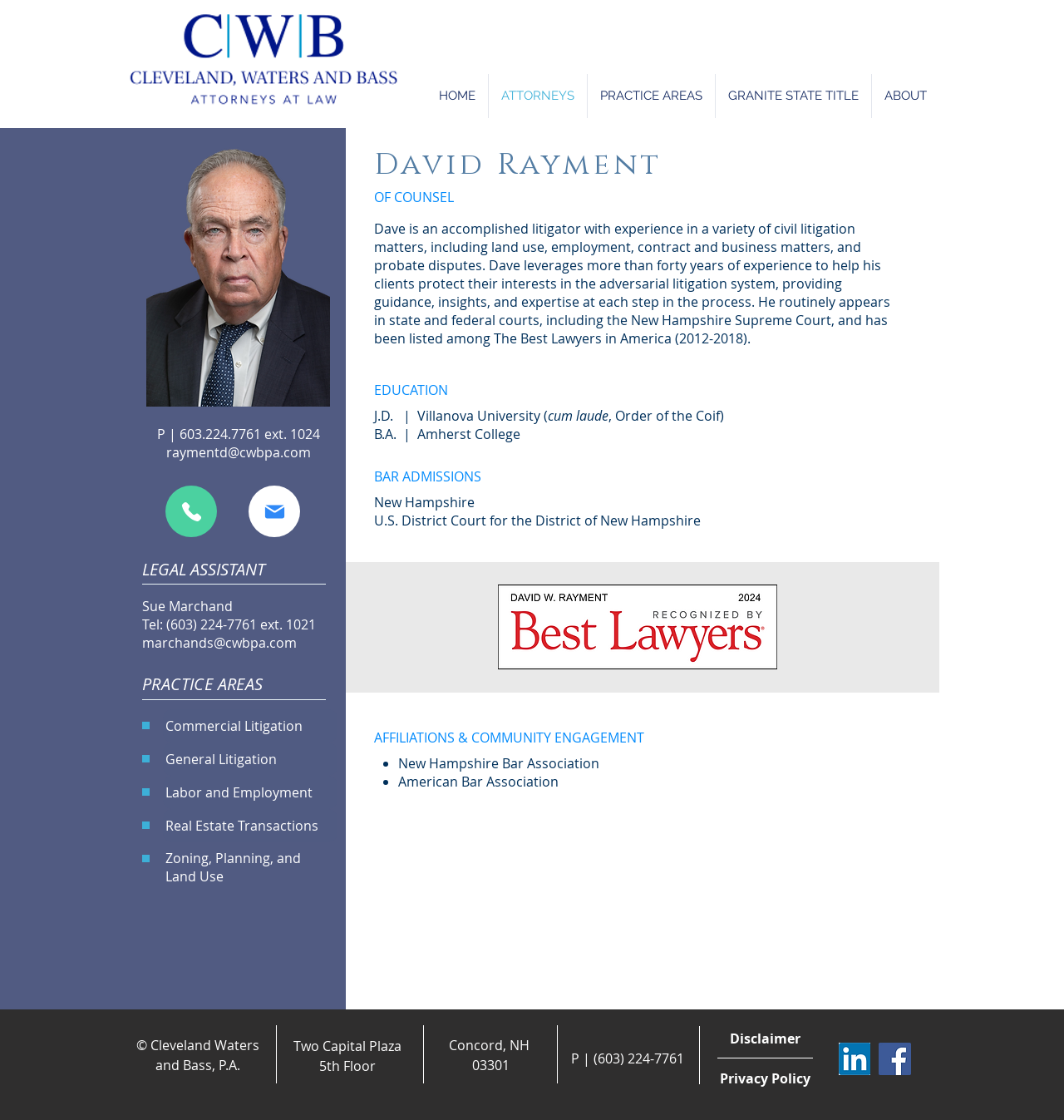Locate the bounding box coordinates of the area to click to fulfill this instruction: "View David Rayment's profile picture". The bounding box should be presented as four float numbers between 0 and 1, in the order [left, top, right, bottom].

[0.138, 0.129, 0.31, 0.363]